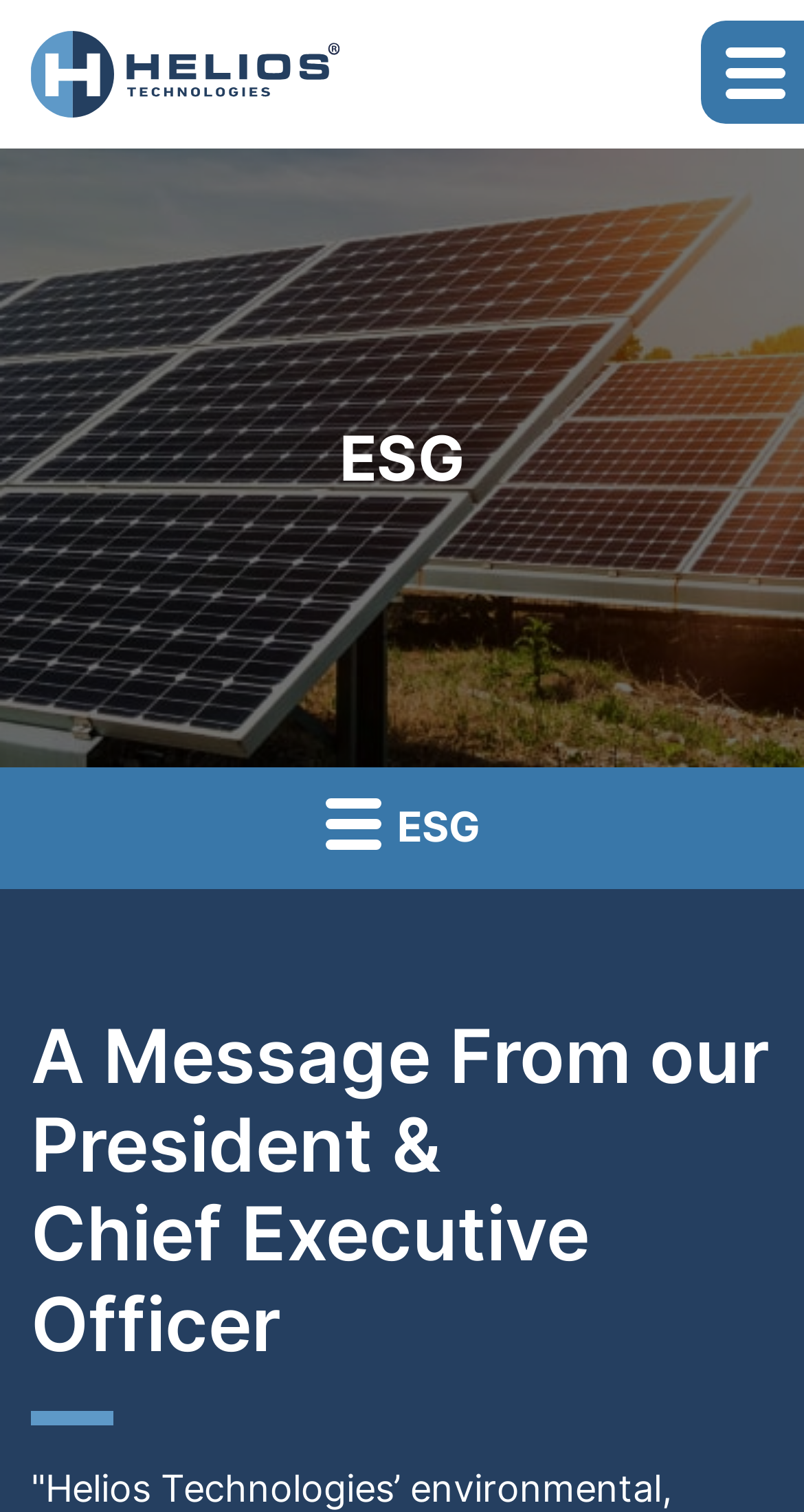Please find the bounding box coordinates in the format (top-left x, top-left y, bottom-right x, bottom-right y) for the given element description. Ensure the coordinates are floating point numbers between 0 and 1. Description: Skip to footer

[0.0, 0.136, 0.656, 0.205]